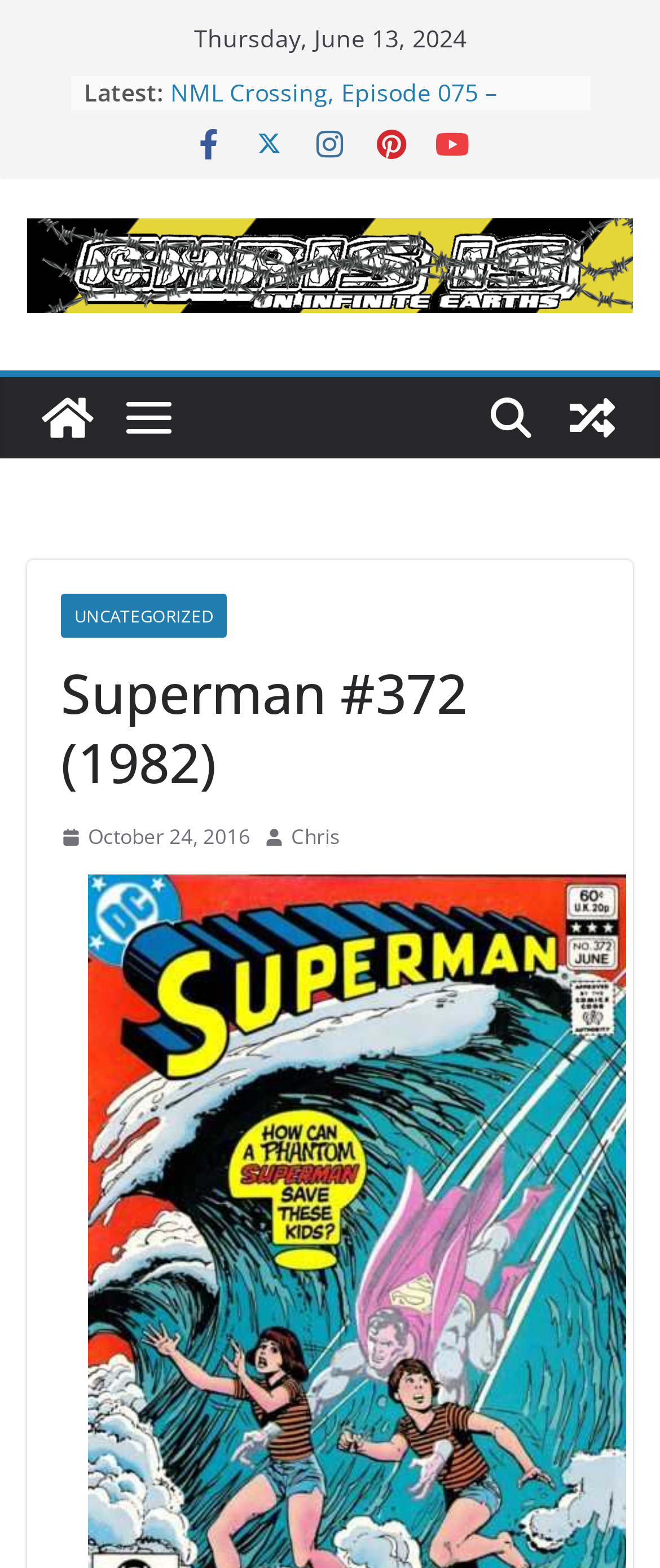Identify and extract the heading text of the webpage.

Superman #372 (1982)